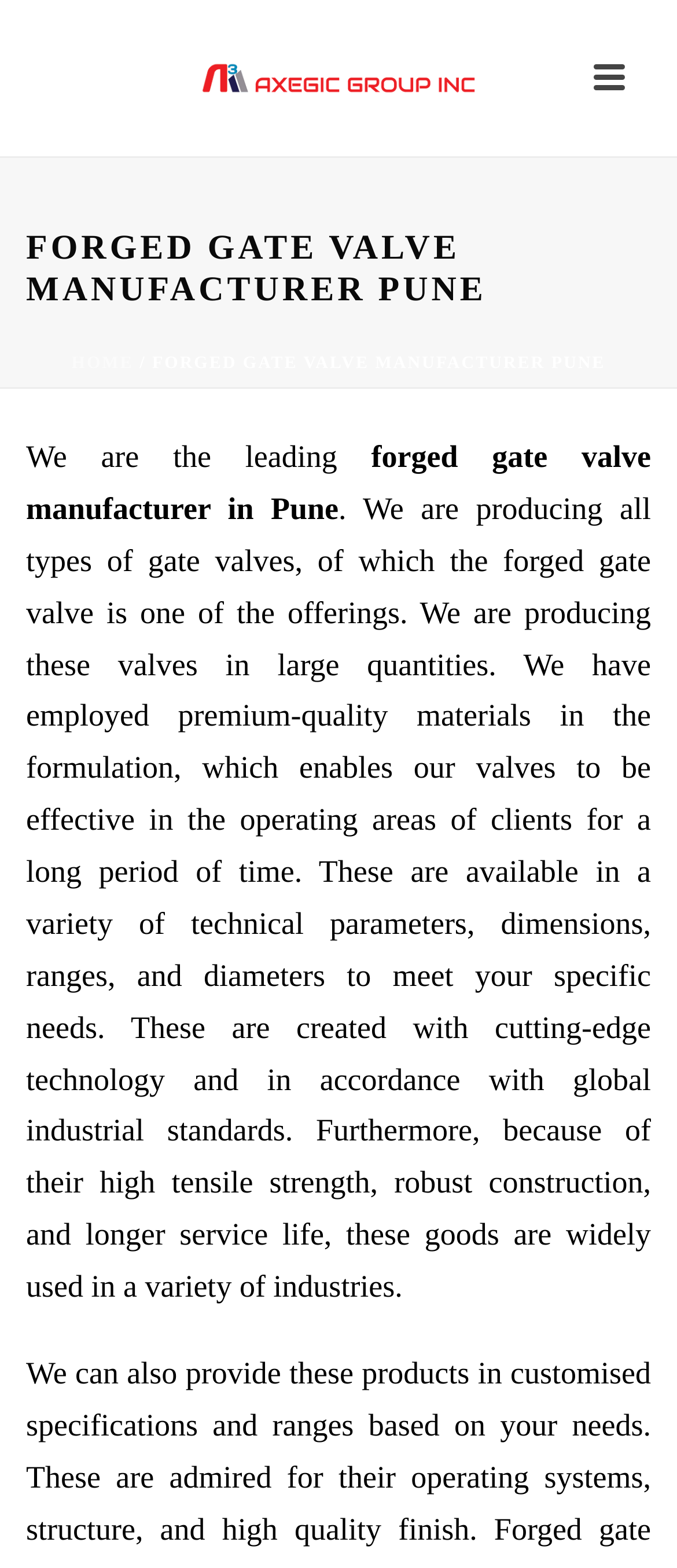What is the material used in the formulation of the valves?
Refer to the image and give a detailed response to the question.

According to the webpage, the company uses premium-quality materials in the formulation of their valves, which enables them to be effective in the operating areas of clients for a long period of time.